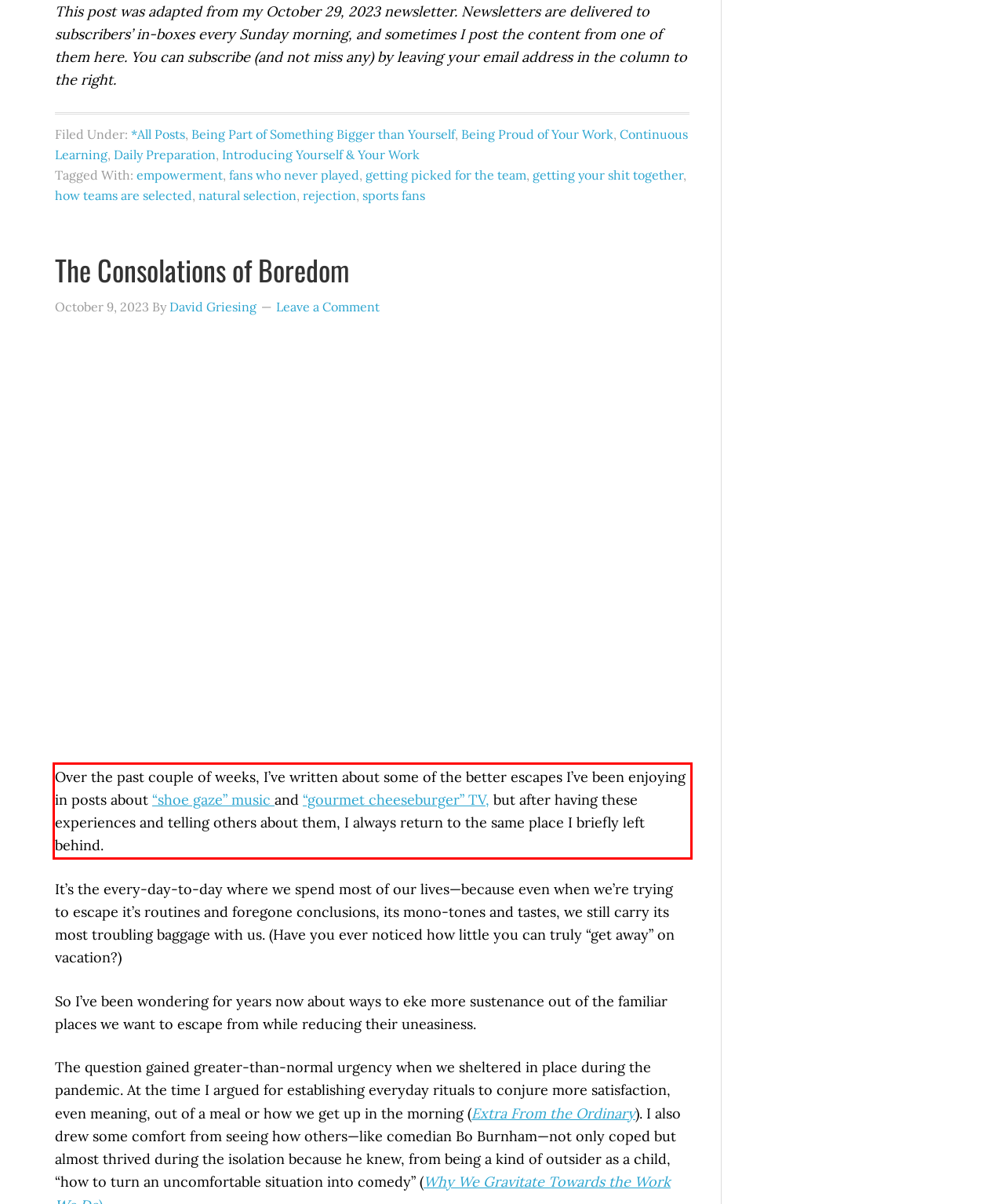Given a screenshot of a webpage with a red bounding box, extract the text content from the UI element inside the red bounding box.

Over the past couple of weeks, I’ve written about some of the better escapes I’ve been enjoying in posts about “shoe gaze” music and “gourmet cheeseburger” TV, but after having these experiences and telling others about them, I always return to the same place I briefly left behind.